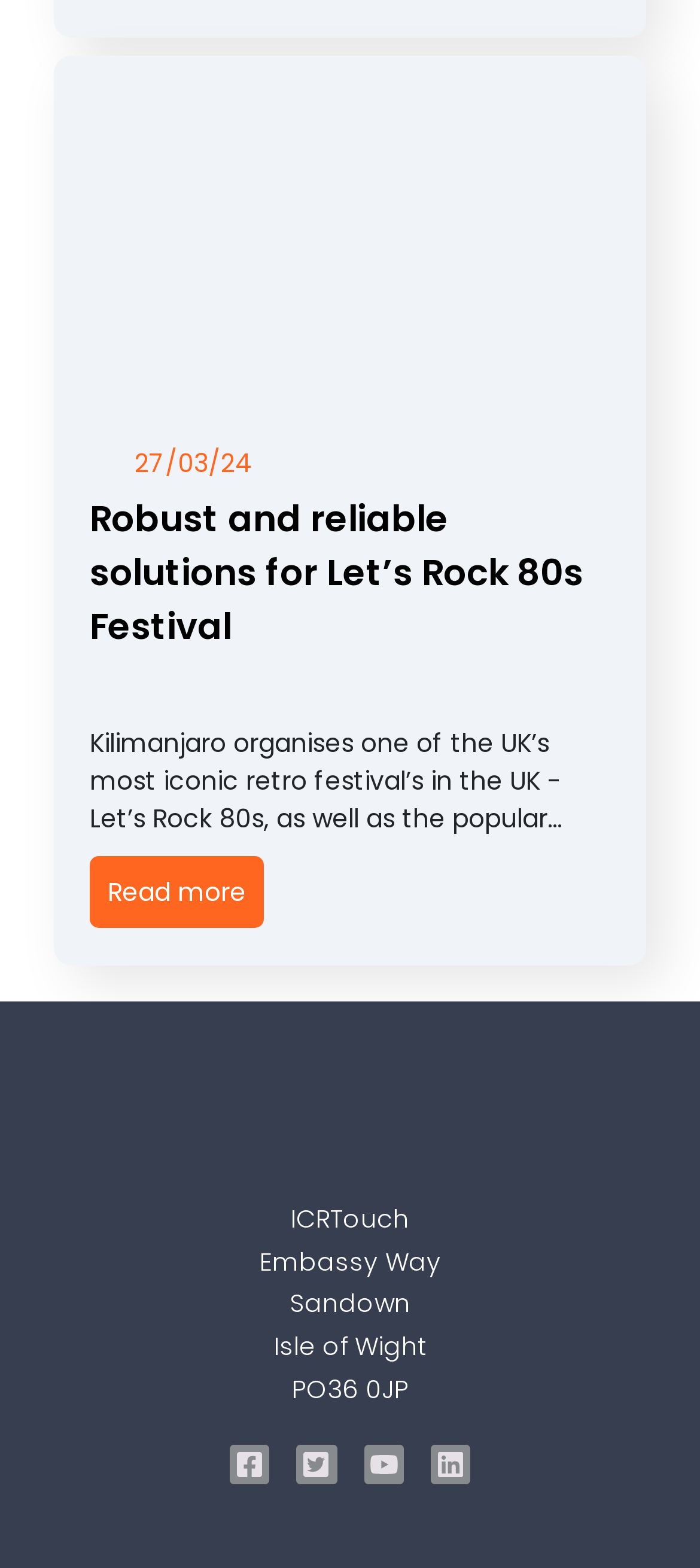Based on the element description Read more, identify the bounding box of the UI element in the given webpage screenshot. The coordinates should be in the format (top-left x, top-left y, bottom-right x, bottom-right y) and must be between 0 and 1.

[0.128, 0.546, 0.377, 0.592]